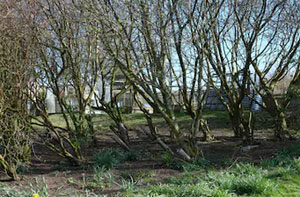Generate a comprehensive caption that describes the image.

The image depicts a scene of woodland clearance in Eastbourne, showcasing a series of slender, leafless trees with twisted branches, set against a backdrop of cleared ground. The landscape reveals the remnants of previous foliage, highlighting the importance of woodland management. The area shows signs of maintenance, evident from the bare trunks and organization of the trees, which are likely undergoing a careful clearance process. This supports the need for eco-friendly practices in tree surgery, as emphasized in the surrounding context. The image represents a critical aspect of managing local woodlands, underscoring both environmental considerations and the necessity for professional tree services to ensure compliance with regulations and to promote ecological health in the region.